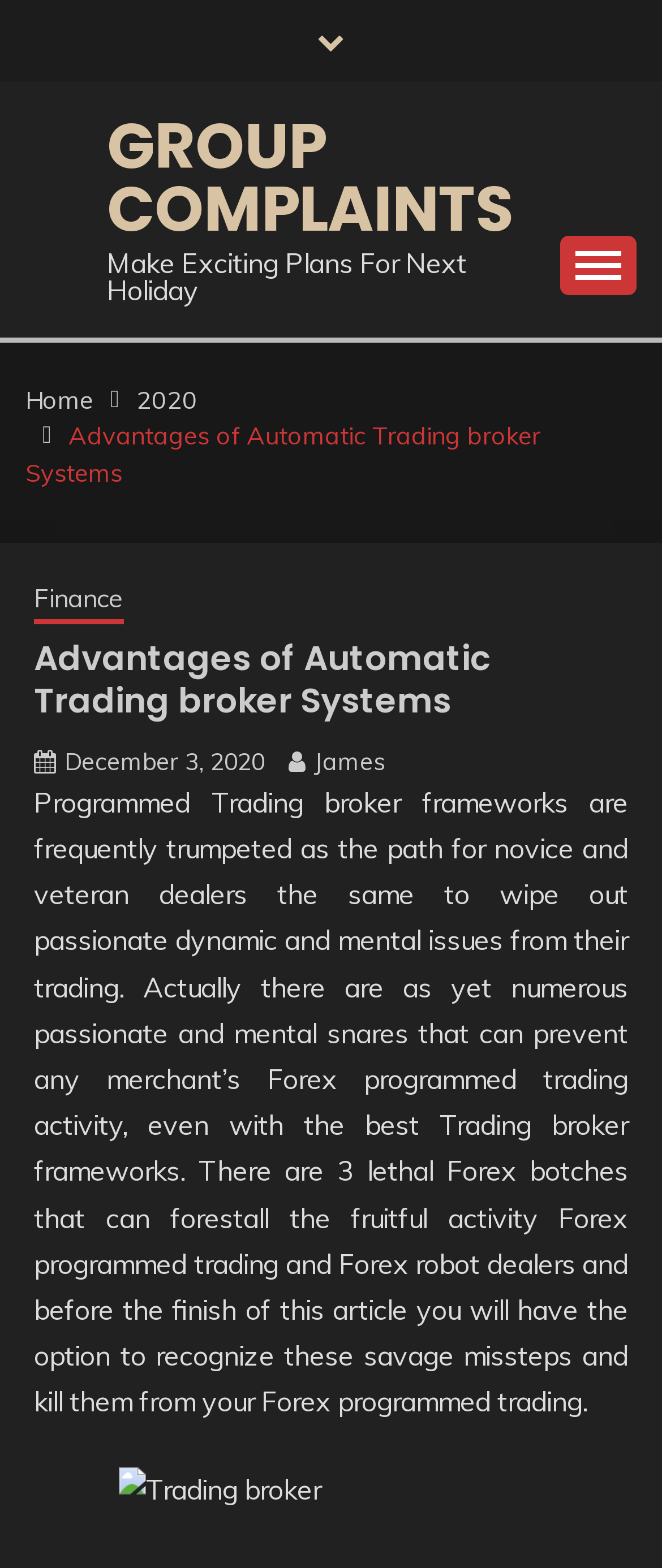Identify the bounding box of the UI element described as follows: "Group Complaints". Provide the coordinates as four float numbers in the range of 0 to 1 [left, top, right, bottom].

[0.162, 0.065, 0.777, 0.161]